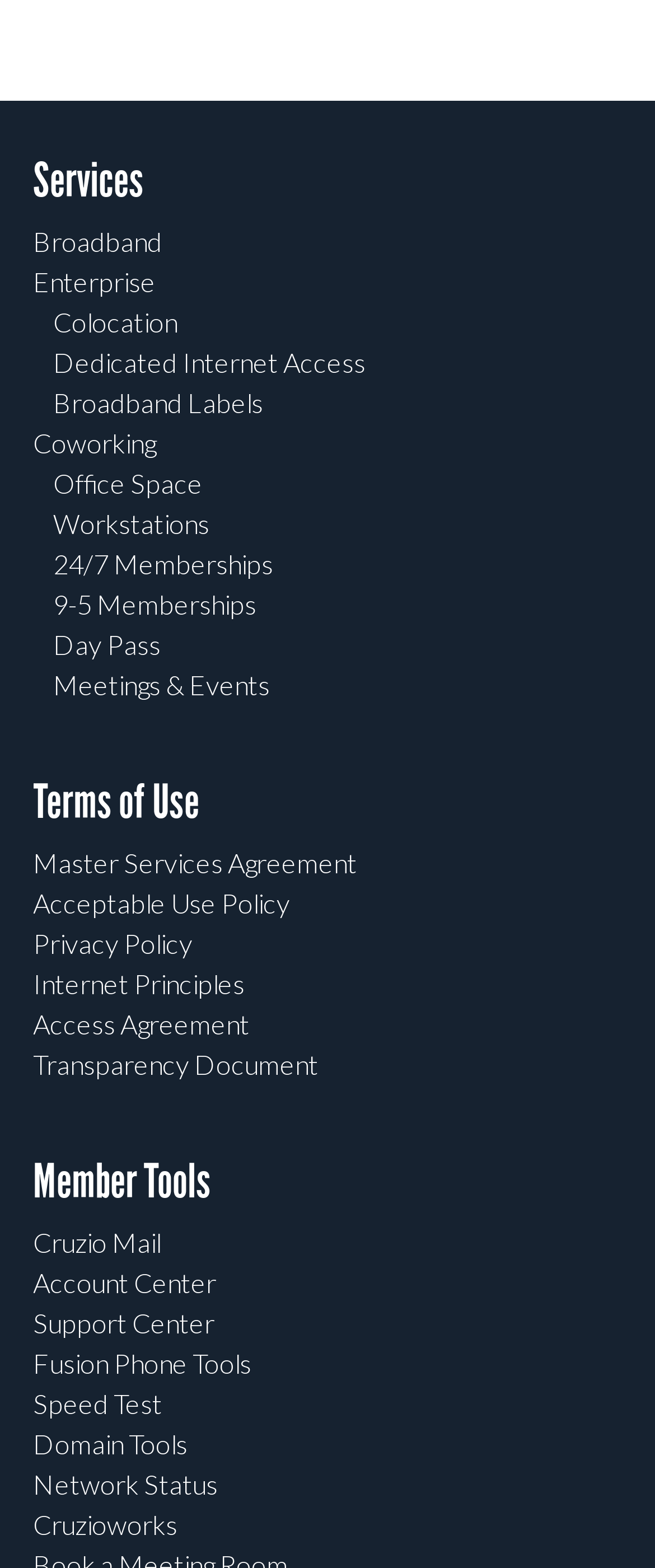Please look at the image and answer the question with a detailed explanation: What is the first link under Member Tools?

I looked at the links under the 'Member Tools' heading and found that the first link is 'Member Tools'.